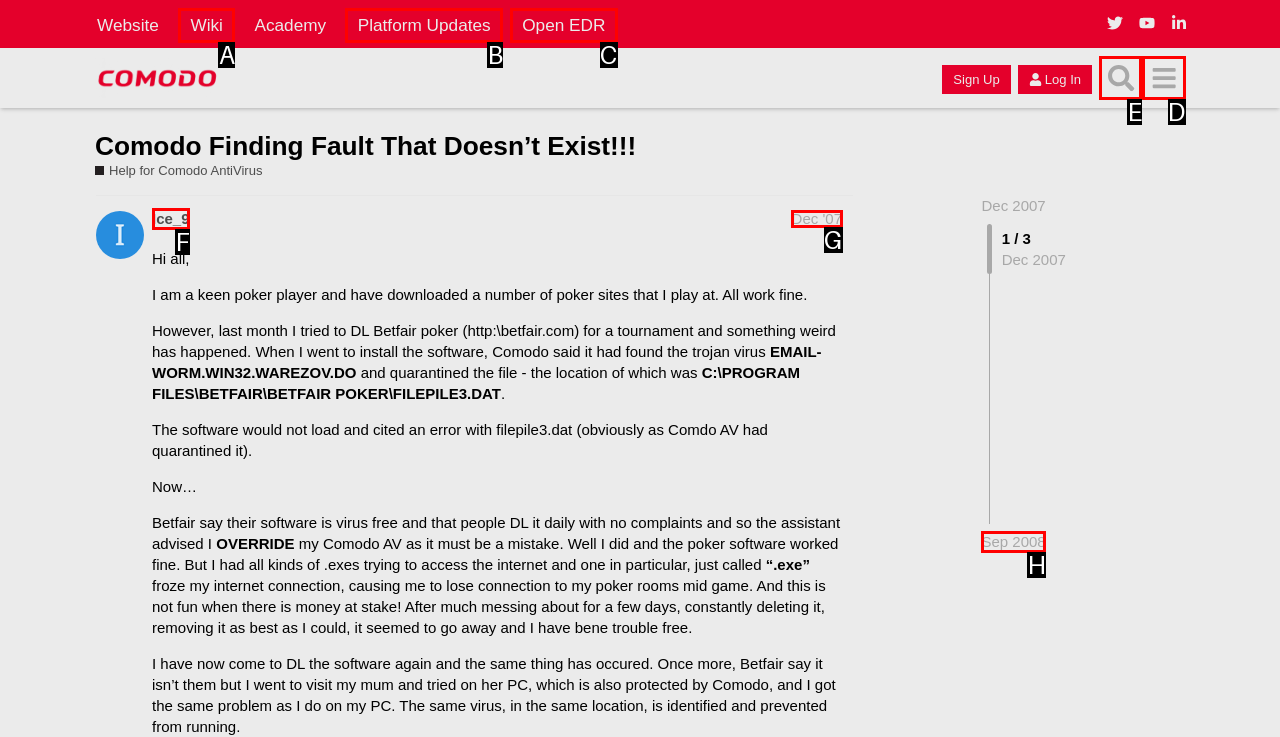Select the letter of the element you need to click to complete this task: Search for something in the forum
Answer using the letter from the specified choices.

E